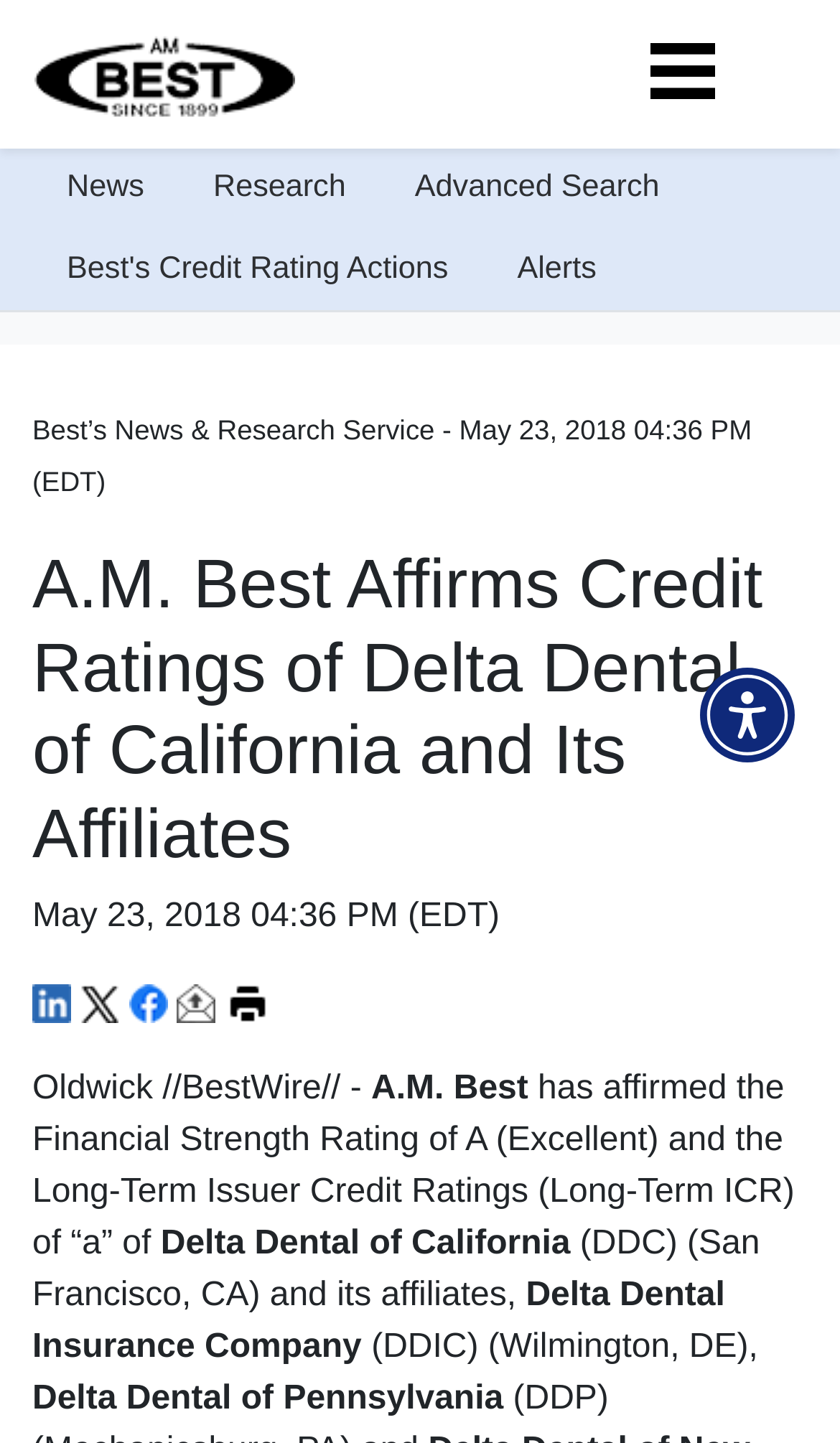Answer with a single word or phrase: 
What is the type of the tablist element?

horizontal